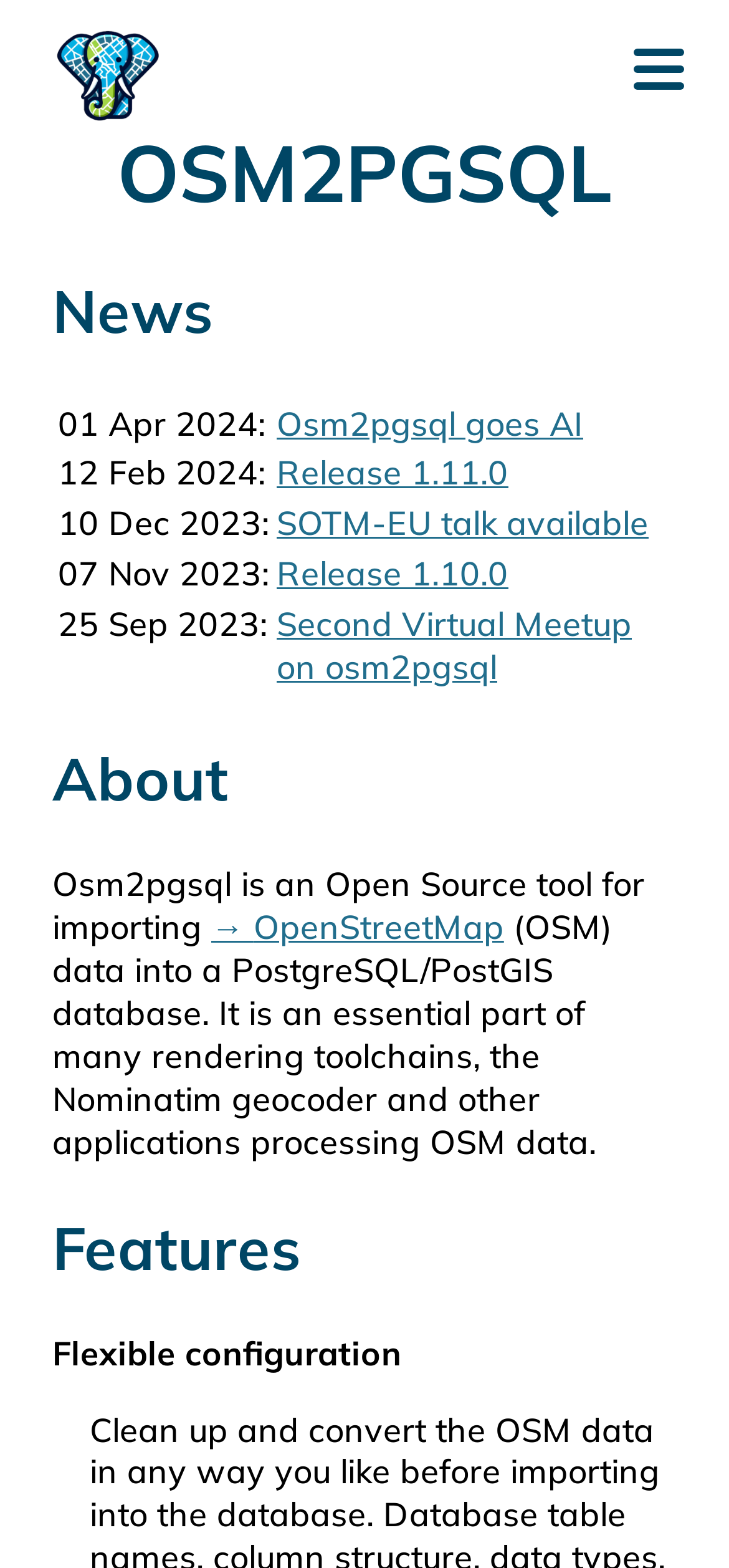Find the bounding box coordinates of the element I should click to carry out the following instruction: "Check the checkbox".

[0.867, 0.026, 0.969, 0.064]